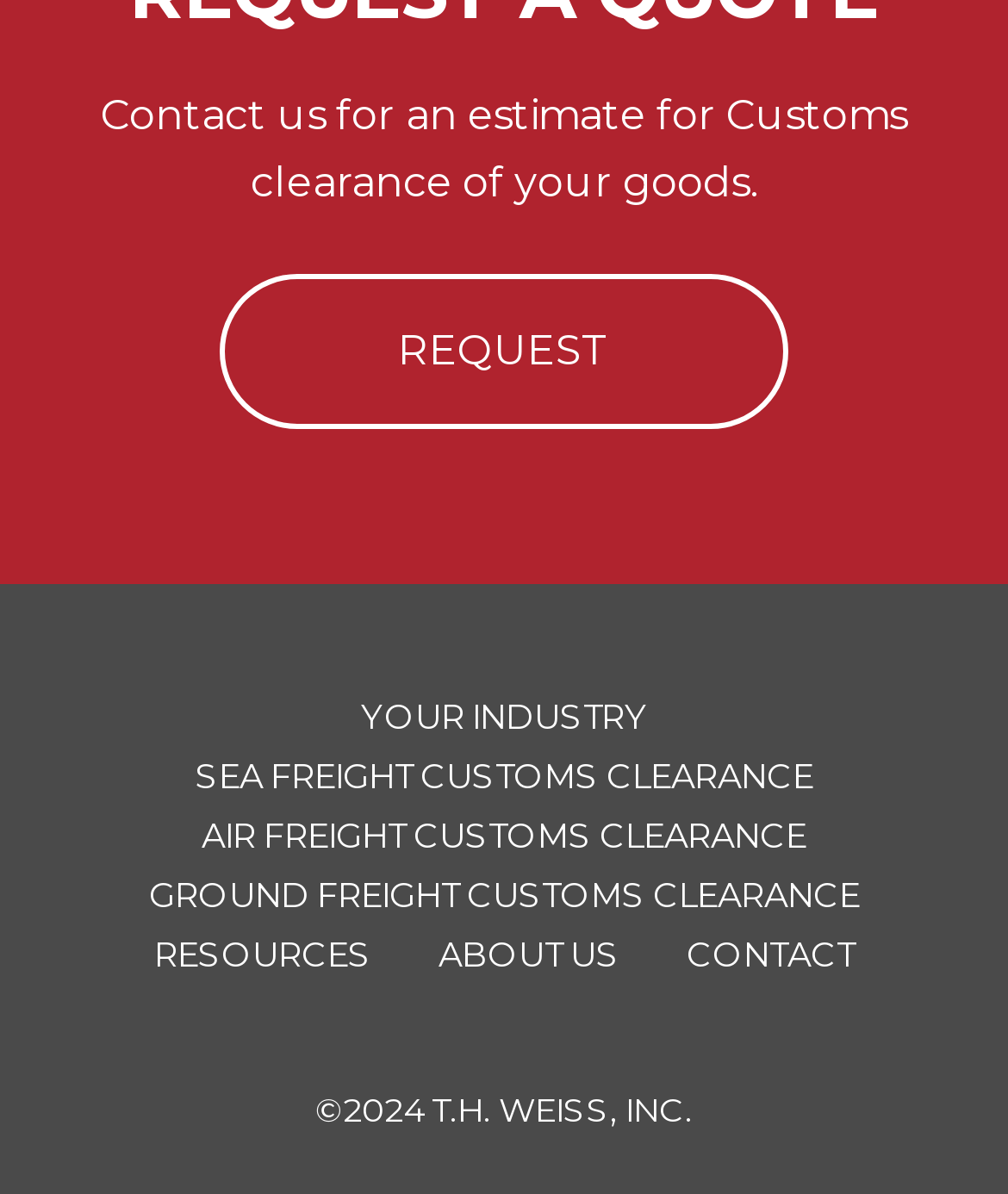Please identify the coordinates of the bounding box that should be clicked to fulfill this instruction: "Filter by tag 'cms'".

None